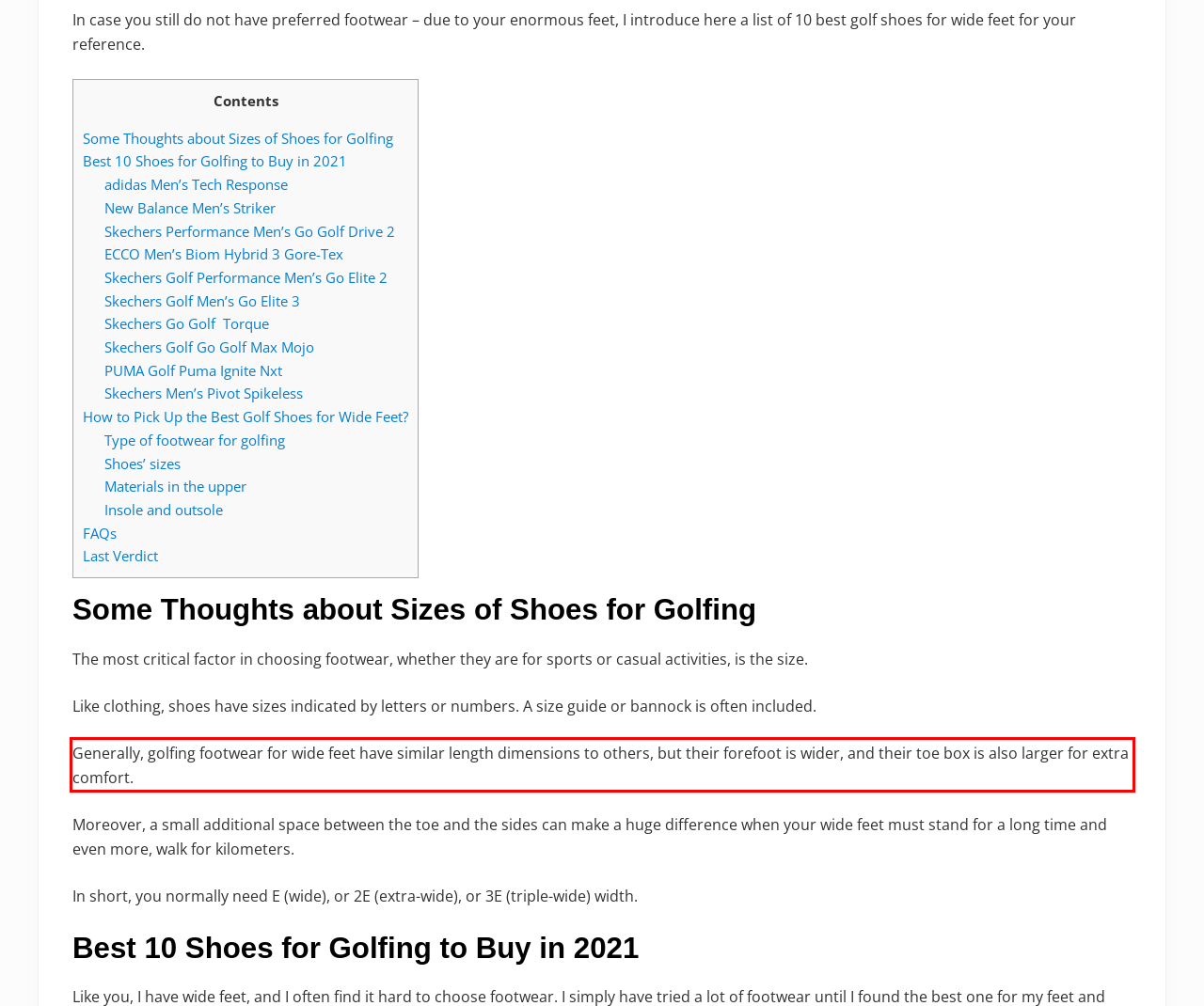Analyze the screenshot of a webpage where a red rectangle is bounding a UI element. Extract and generate the text content within this red bounding box.

Generally, golfing footwear for wide feet have similar length dimensions to others, but their forefoot is wider, and their toe box is also larger for extra comfort.